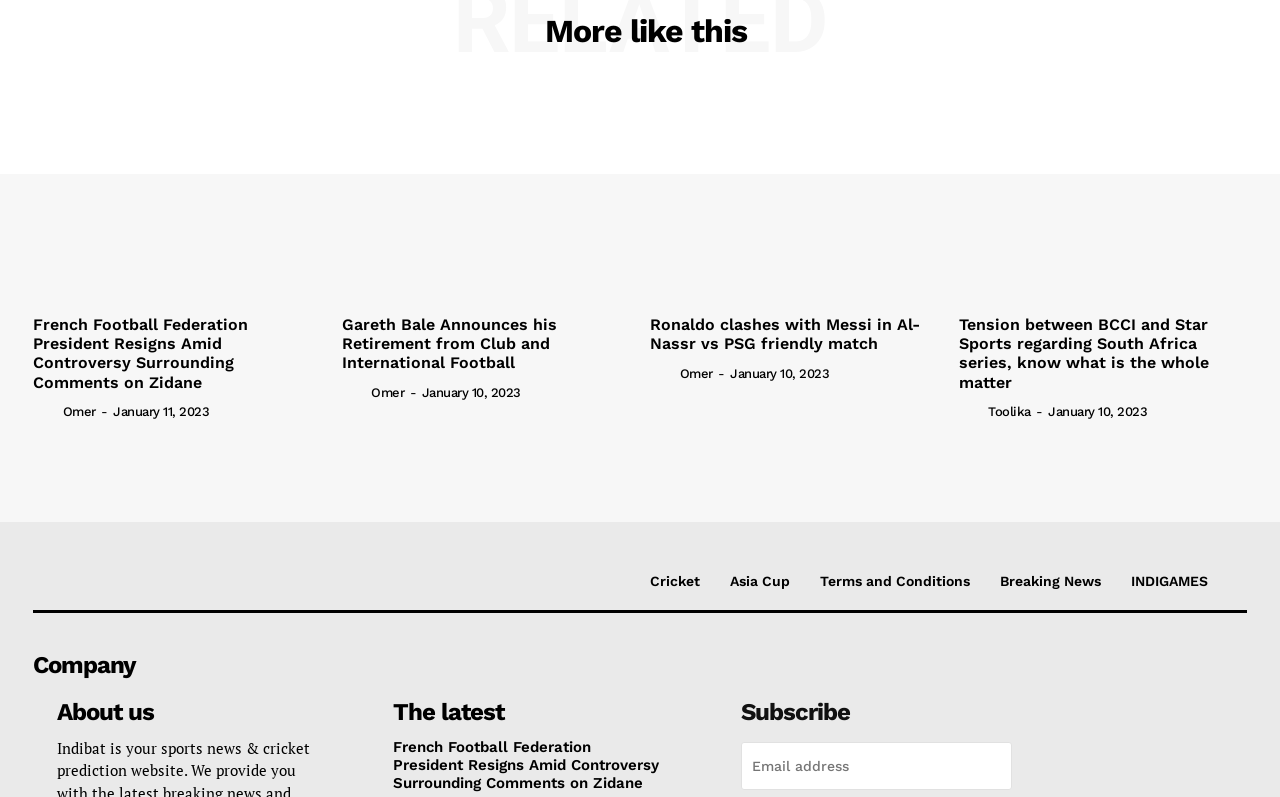Who is the author of the second article?
Examine the image closely and answer the question with as much detail as possible.

The second article has a link with the text 'Omer' and an 'author-photo' link, which suggests that Omer is the author of the article.